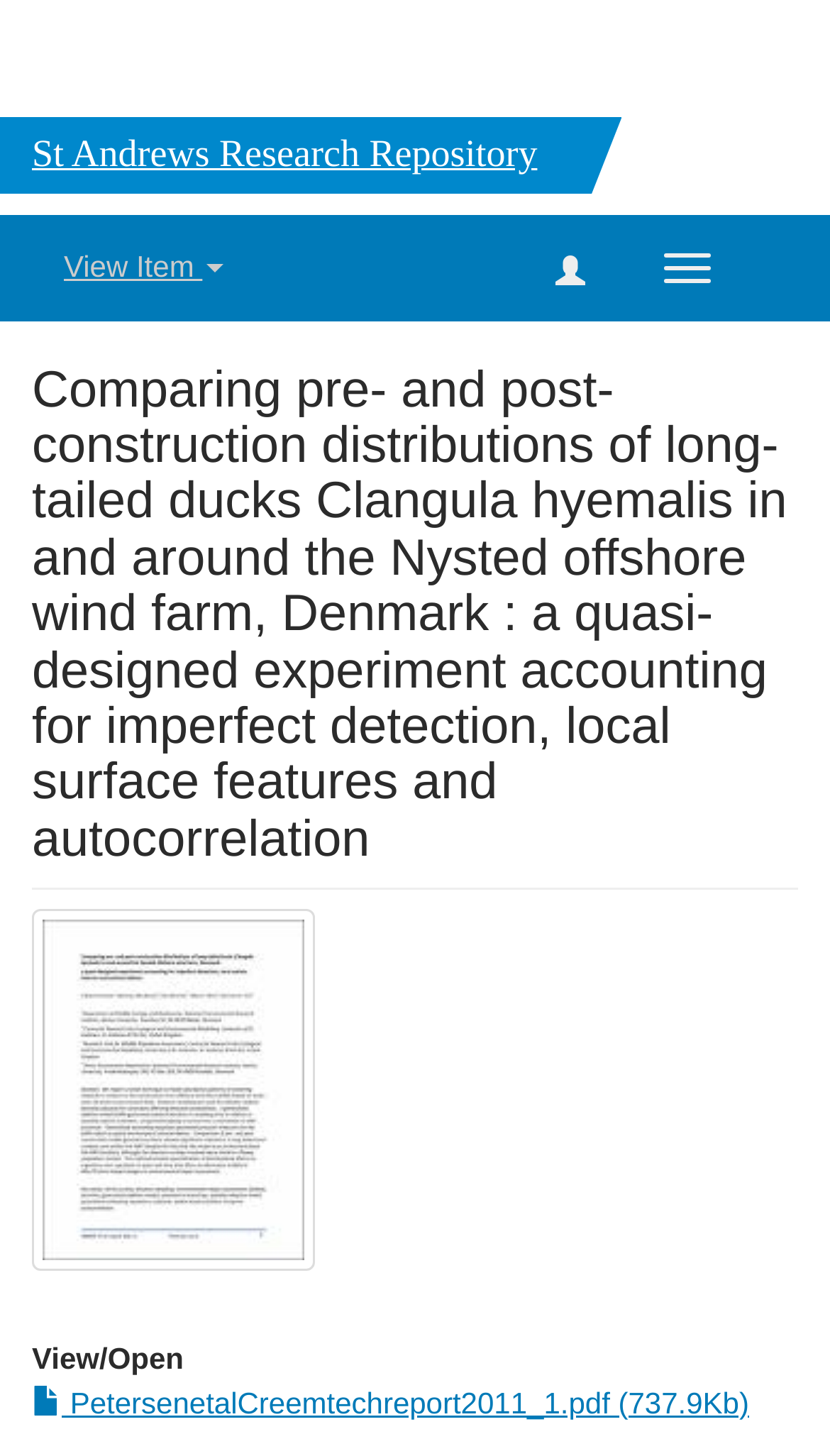What is the purpose of the button with the text 'Toggle navigation'? Analyze the screenshot and reply with just one word or a short phrase.

To toggle navigation